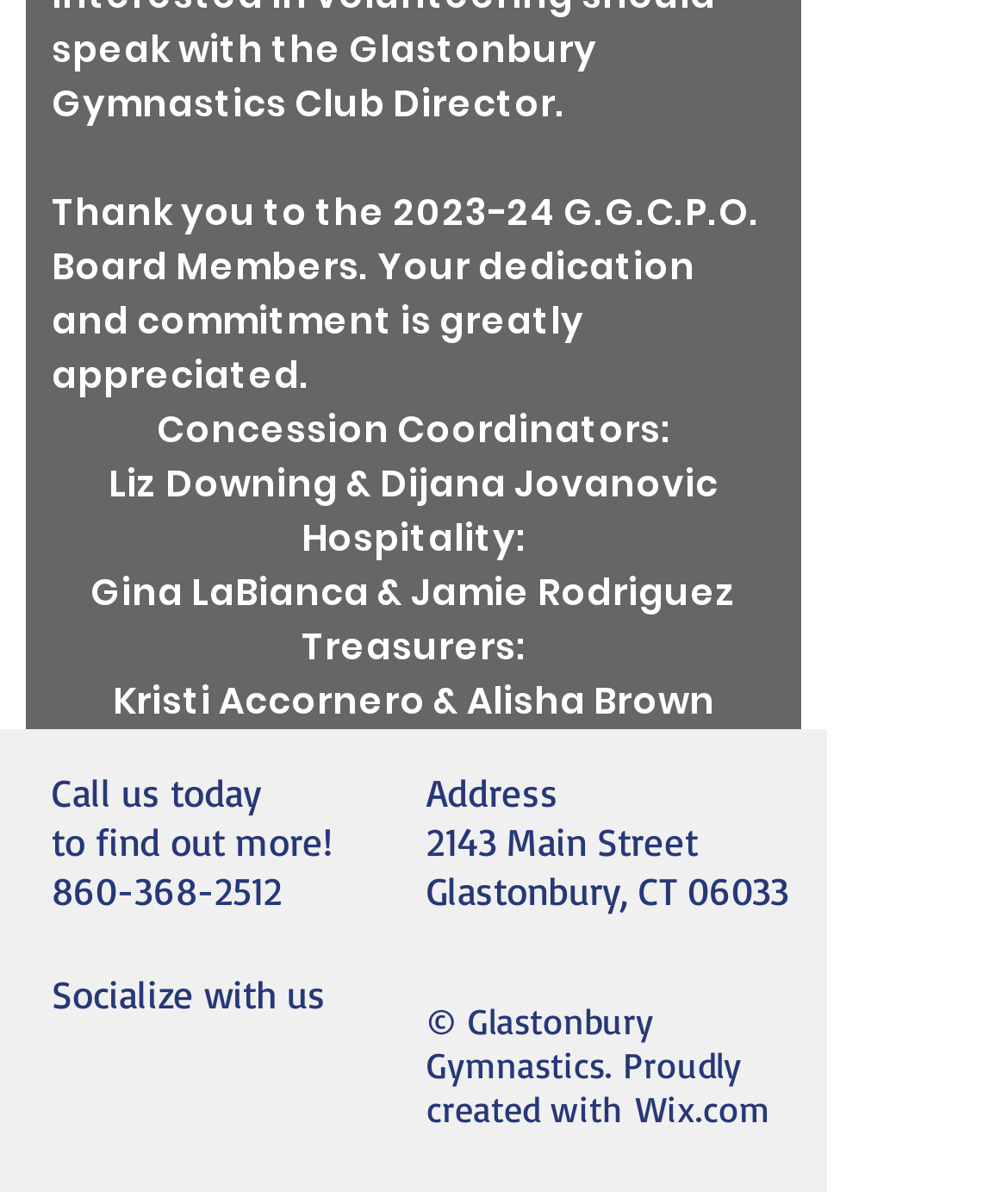Find the bounding box of the UI element described as follows: "Wix.com".

[0.631, 0.911, 0.764, 0.948]